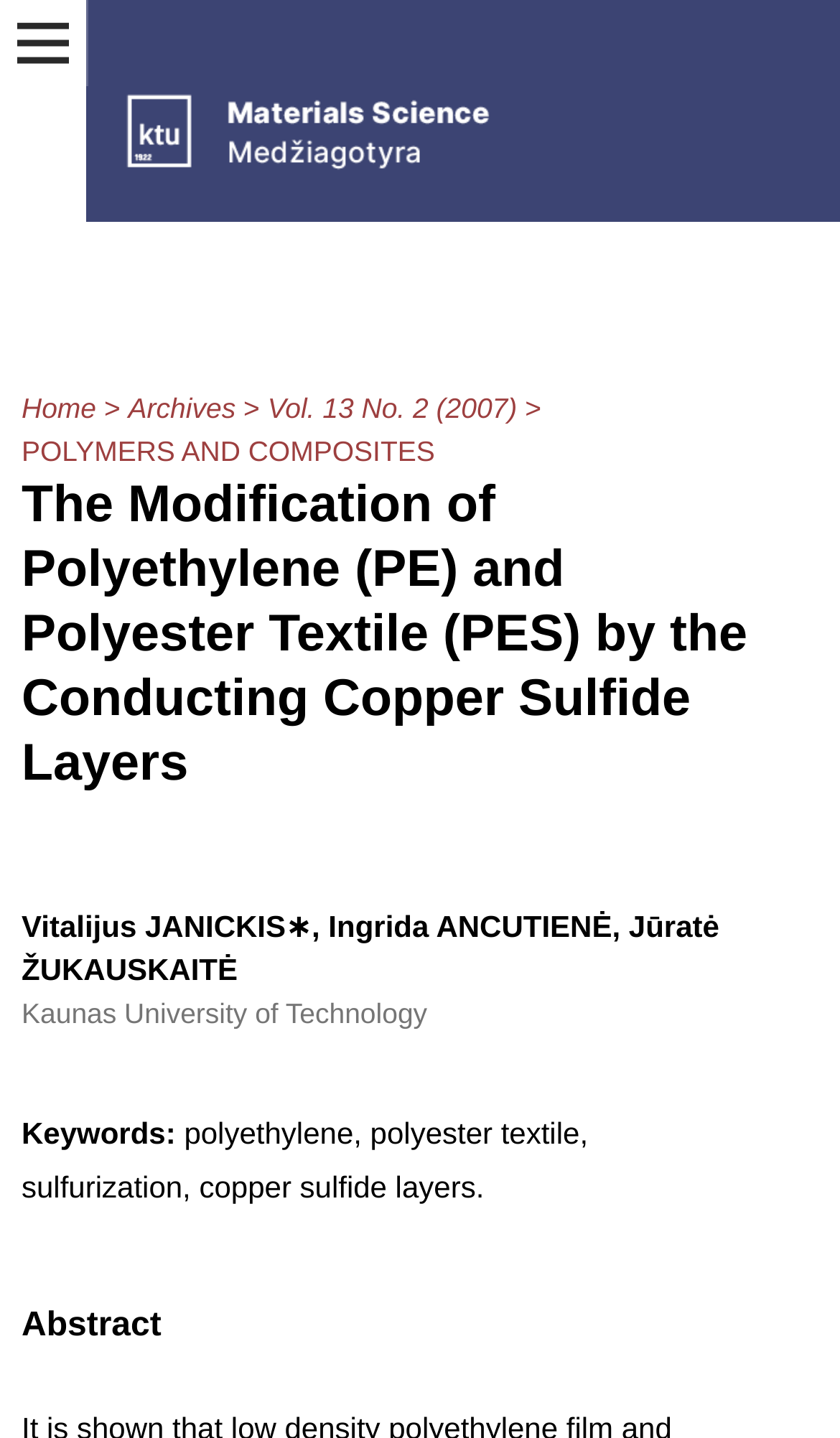Identify the bounding box of the UI component described as: "Archives".

[0.153, 0.27, 0.28, 0.3]